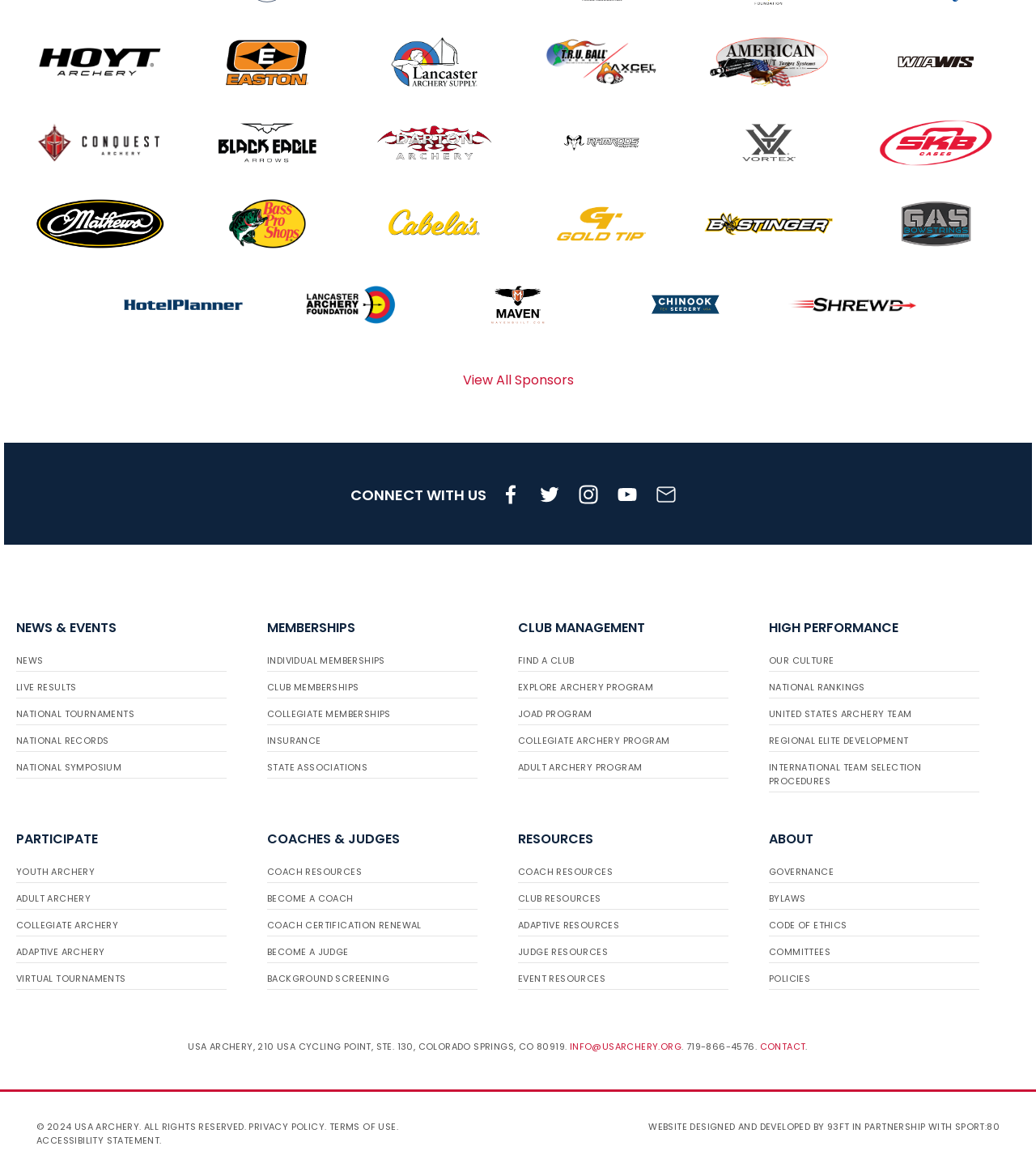Determine the bounding box coordinates for the clickable element to execute this instruction: "Explore national tournaments". Provide the coordinates as four float numbers between 0 and 1, i.e., [left, top, right, bottom].

[0.016, 0.598, 0.219, 0.616]